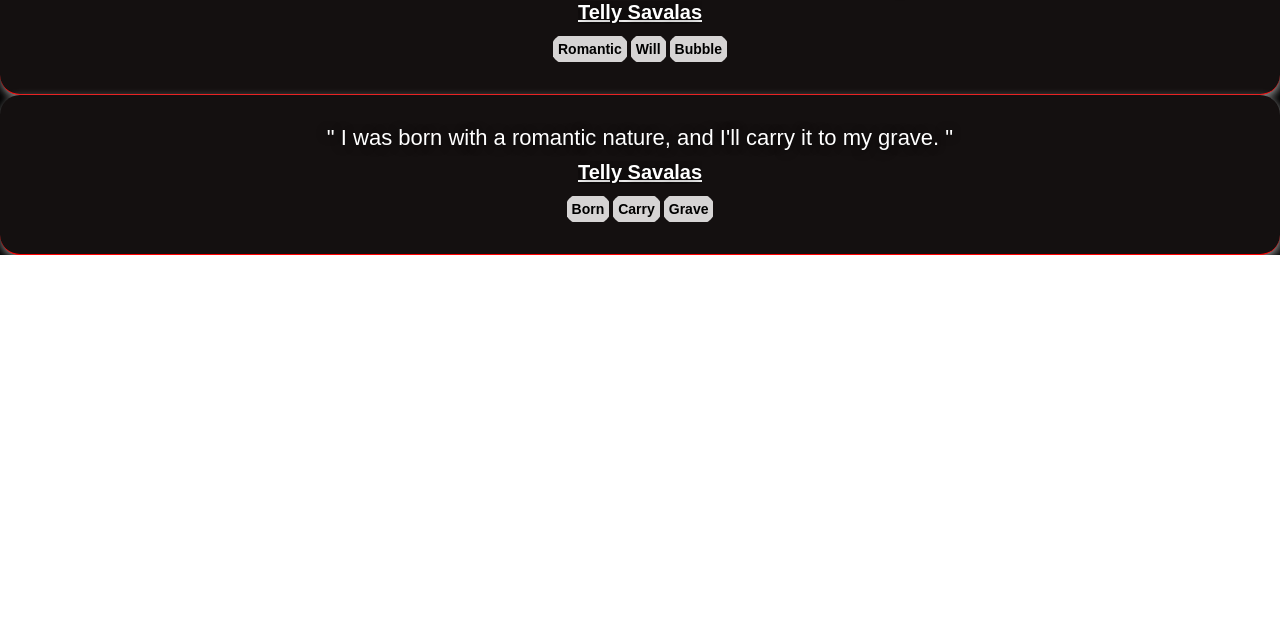Predict the bounding box of the UI element based on the description: "Telly Savalas". The coordinates should be four float numbers between 0 and 1, formatted as [left, top, right, bottom].

[0.451, 0.252, 0.548, 0.288]